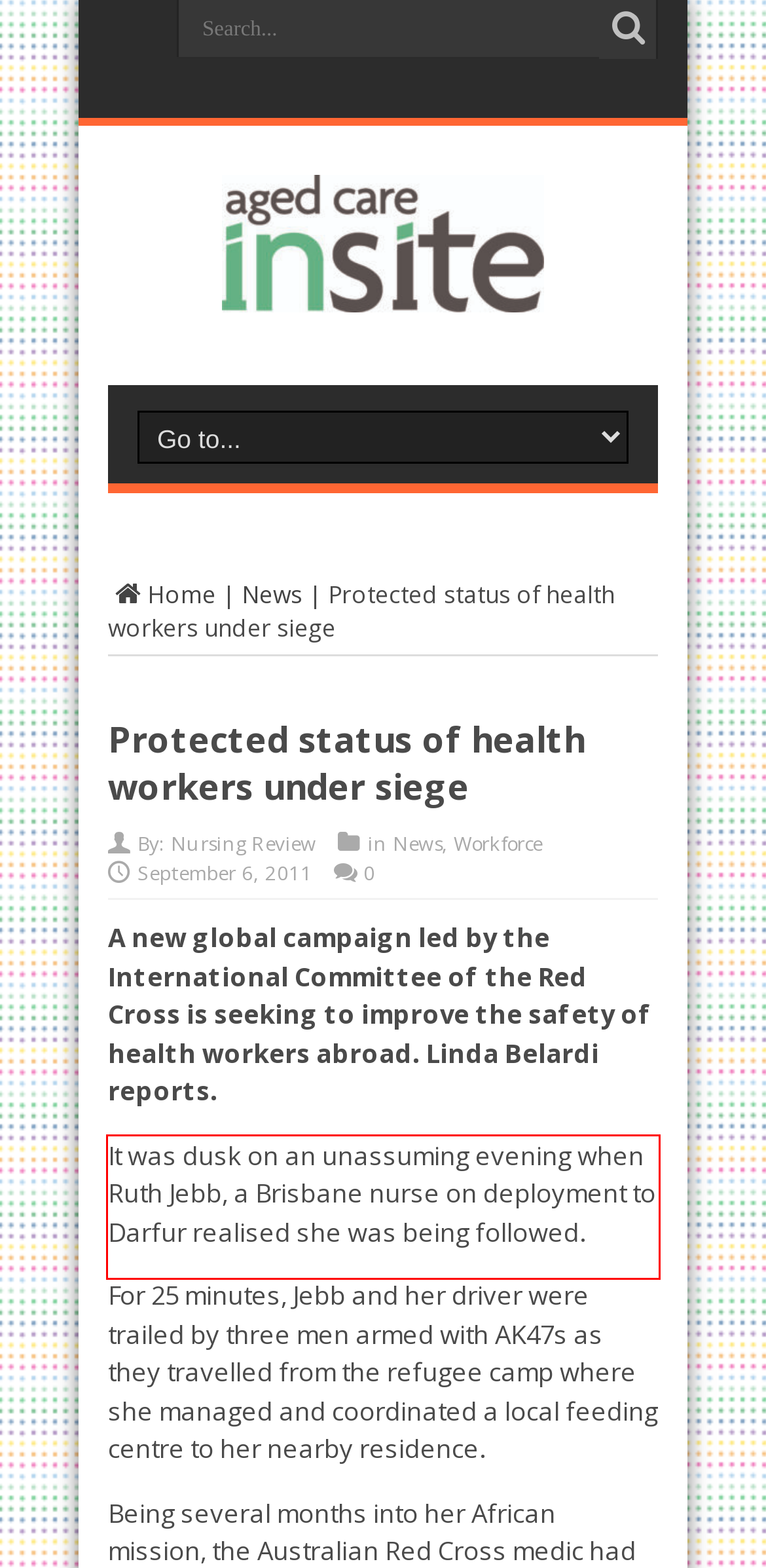You are provided with a screenshot of a webpage that includes a red bounding box. Extract and generate the text content found within the red bounding box.

It was dusk on an unassuming evening when Ruth Jebb, a Brisbane nurse on deployment to Darfur realised she was being followed.